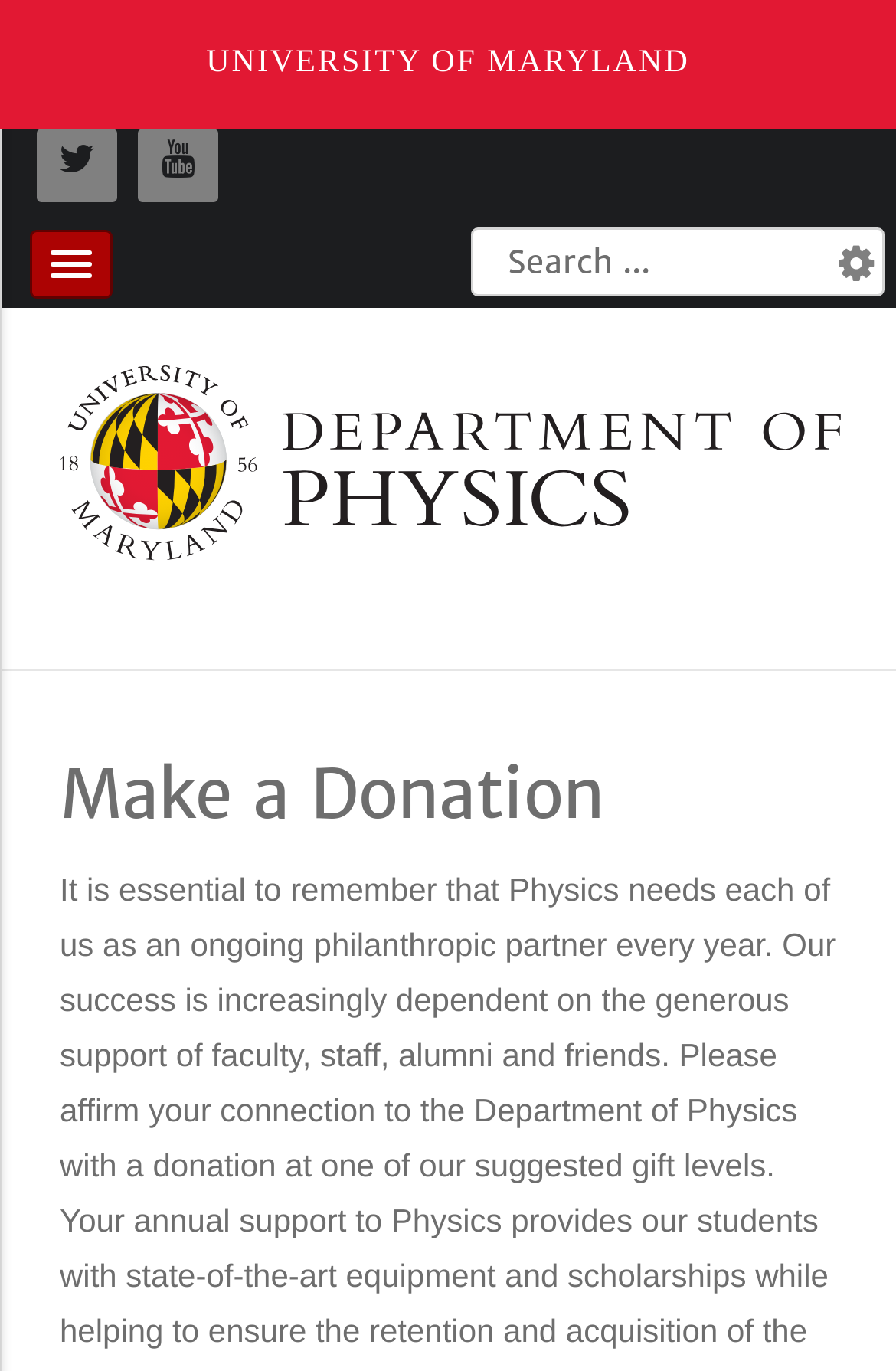What is the logo image name?
Please look at the screenshot and answer using one word or phrase.

UMD_CMNS_Physics_S1_CMYK